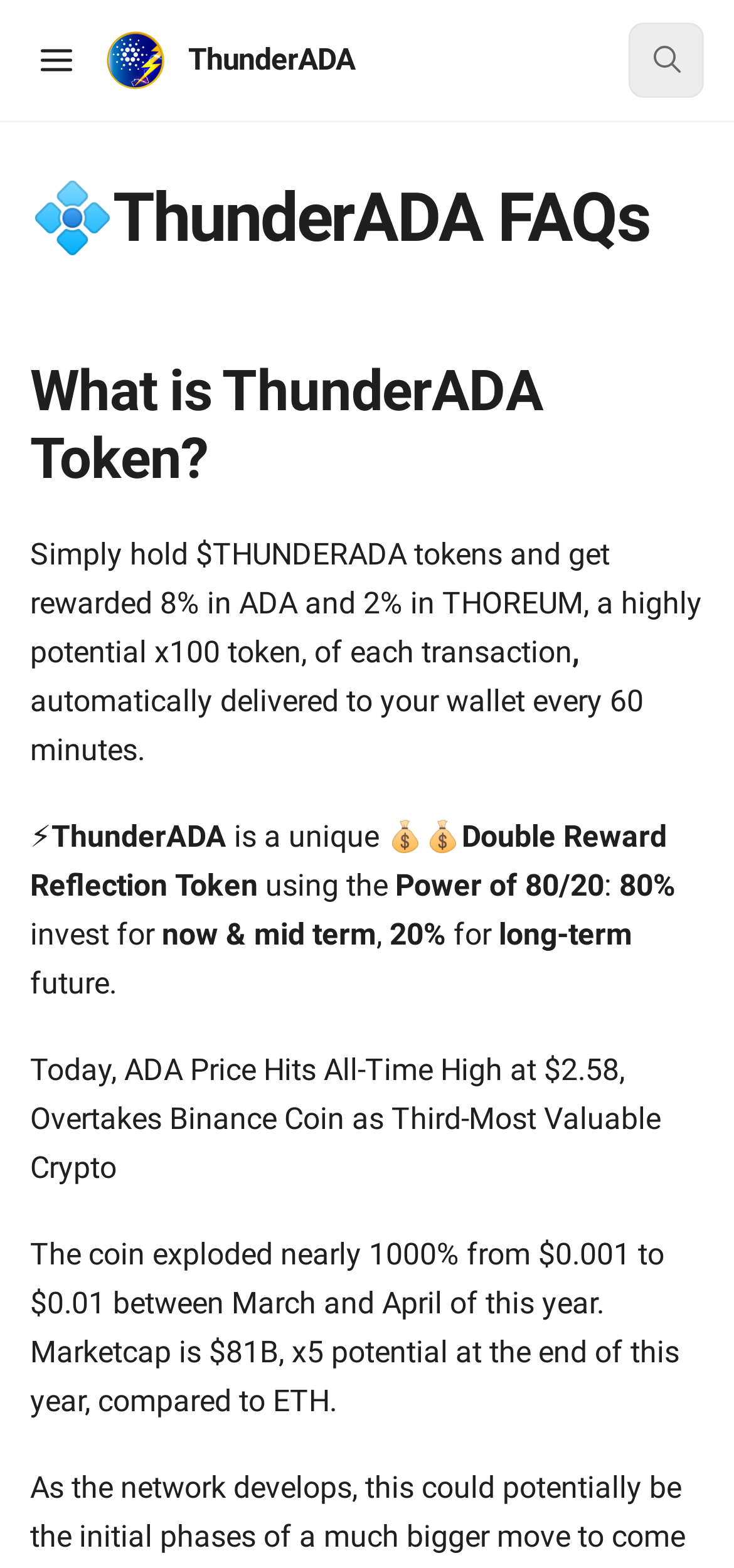Provide a one-word or short-phrase response to the question:
What is the reward percentage in ADA?

8%